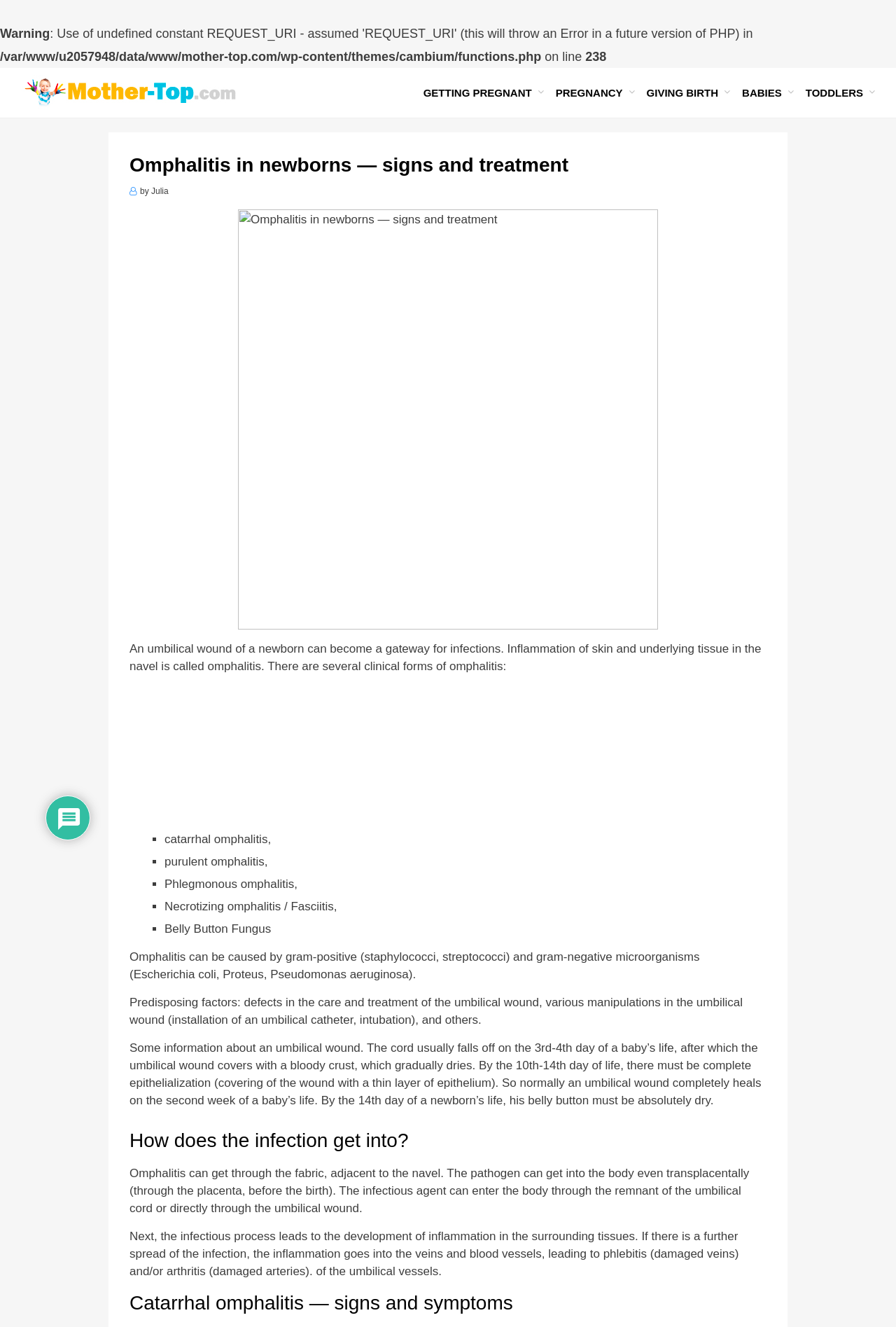What is the author of the article?
Give a thorough and detailed response to the question.

The author of the article is mentioned as Julia, which is linked to the text 'by'.